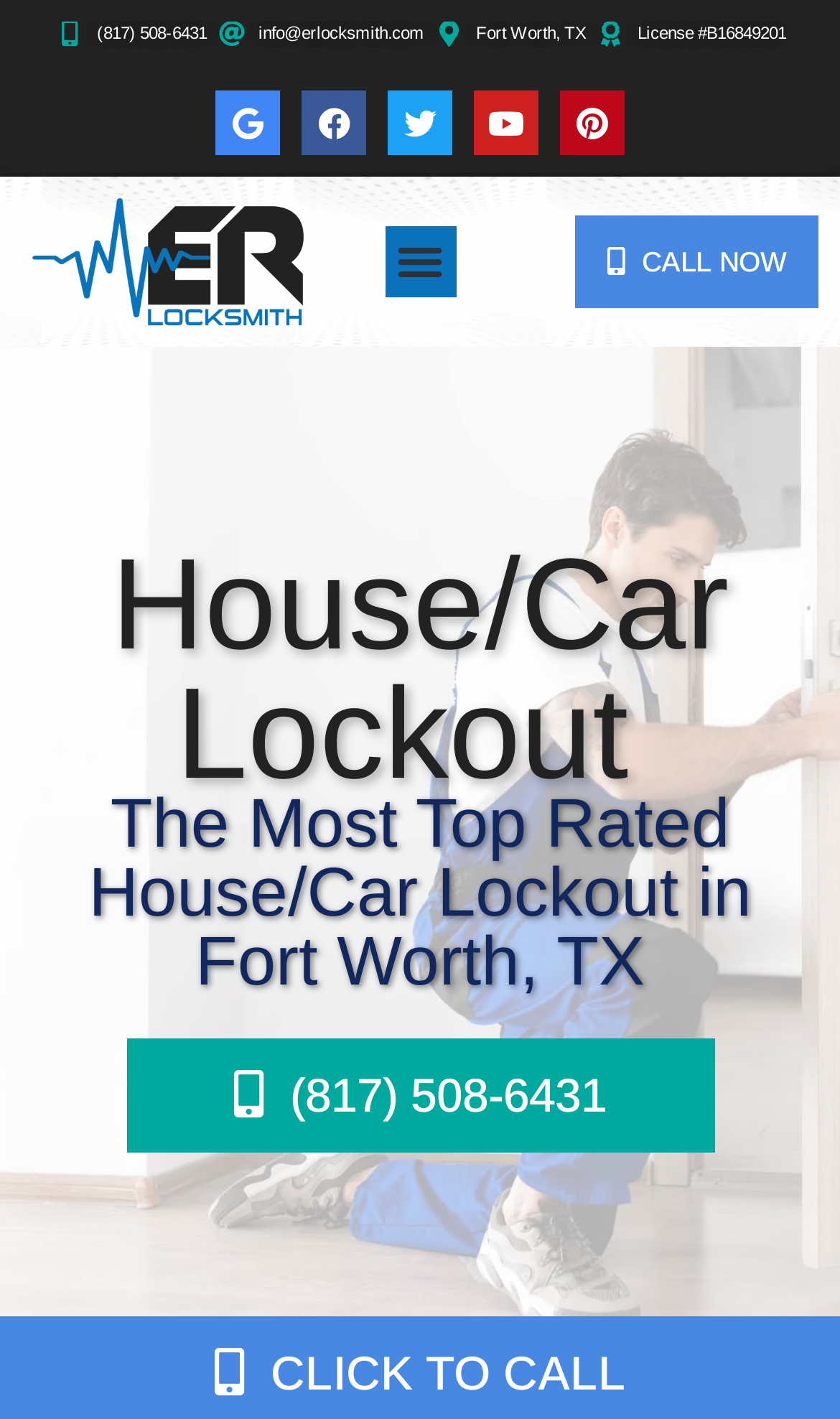Locate the bounding box for the described UI element: "October 11, 2023". Ensure the coordinates are four float numbers between 0 and 1, formatted as [left, top, right, bottom].

None